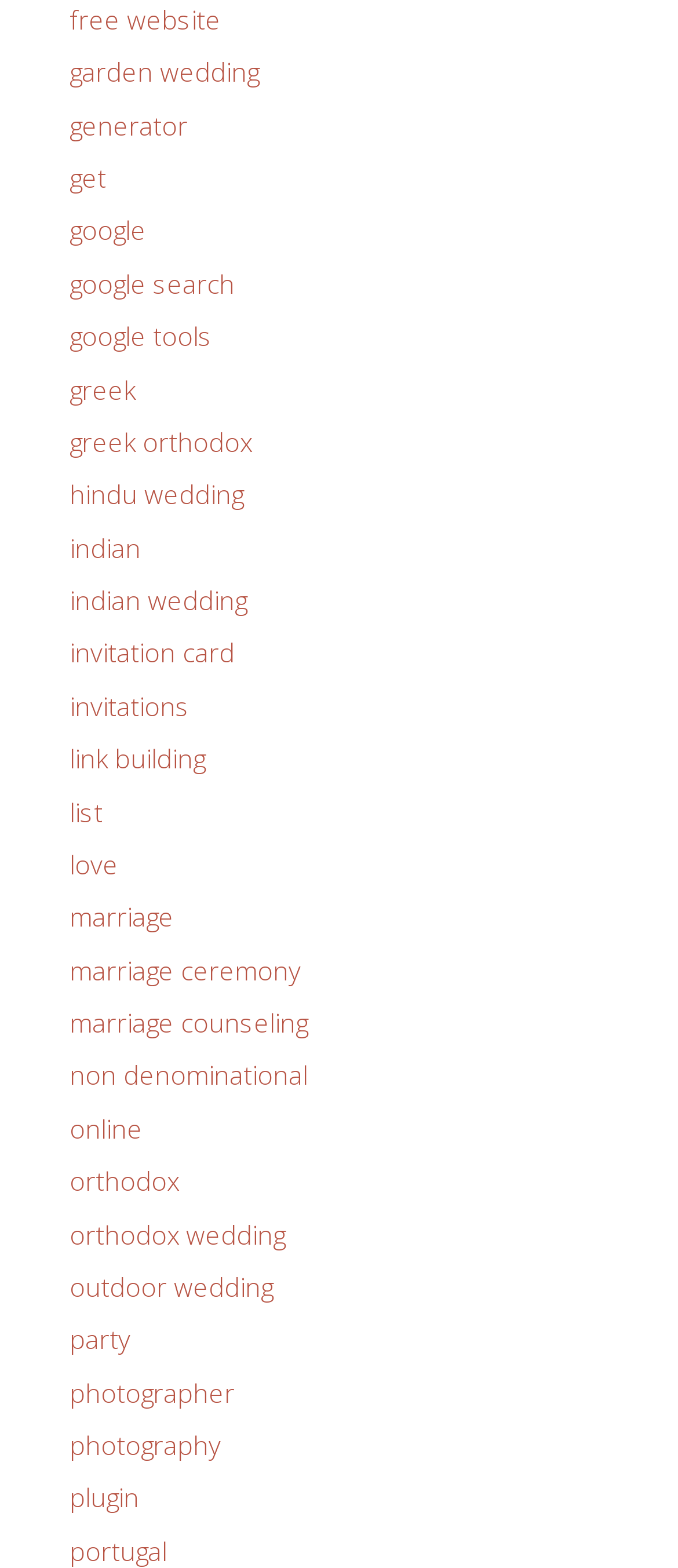What is the purpose of the 'invitation card' link?
Using the image as a reference, answer the question with a short word or phrase.

To create wedding invitations